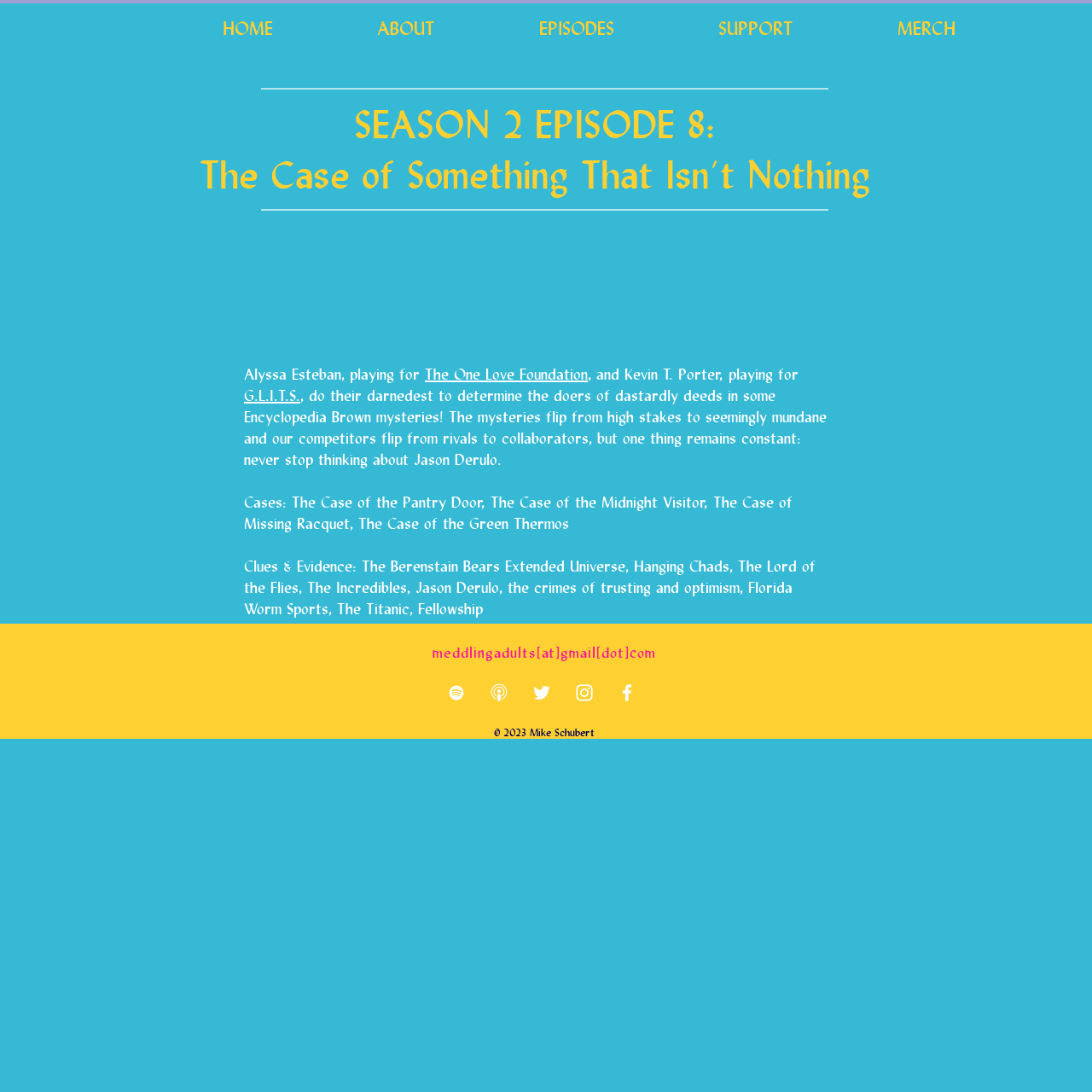Please determine the bounding box coordinates of the section I need to click to accomplish this instruction: "support the podcast".

[0.61, 0.005, 0.774, 0.044]